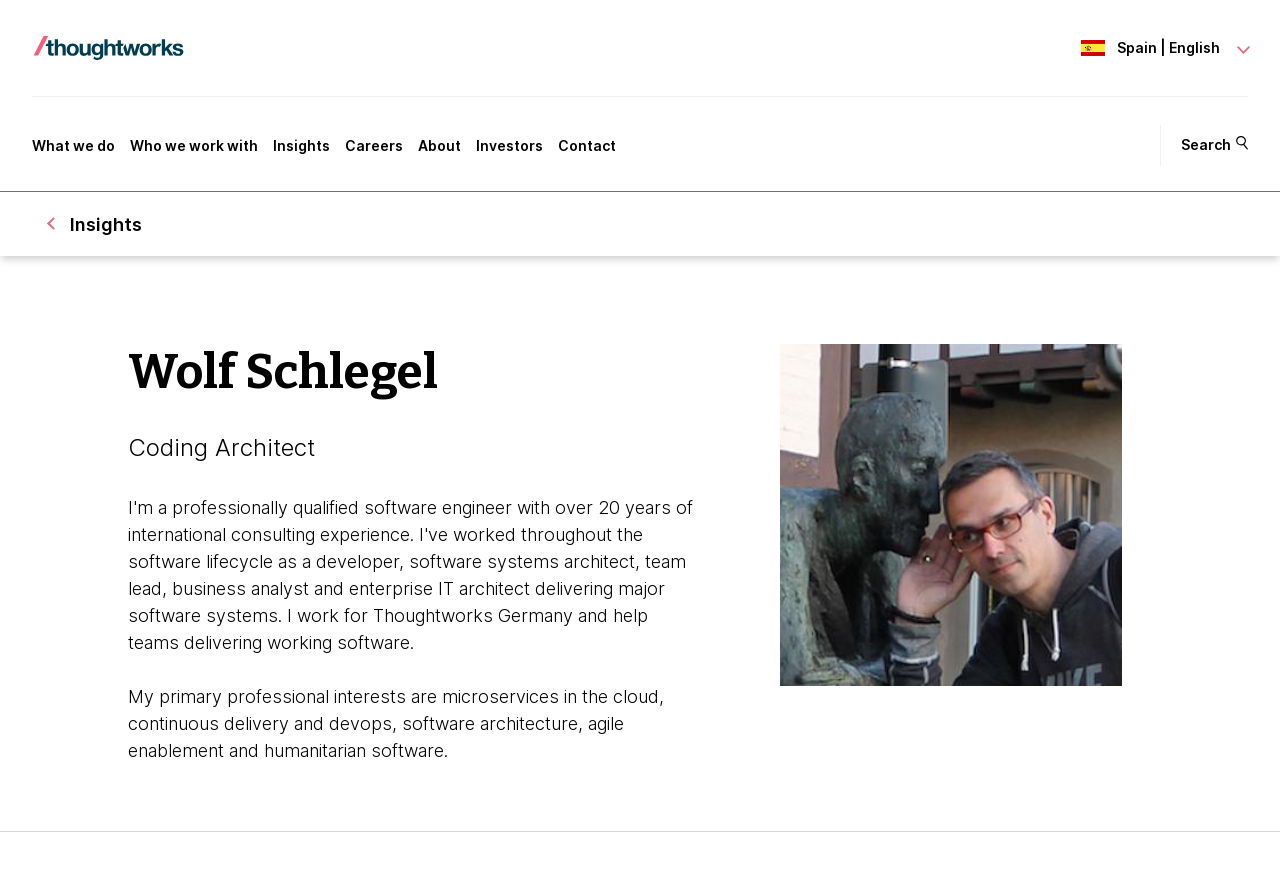Detail the webpage's structure and highlights in your description.

The webpage is about Wolf Schlegel, a professional associated with Thoughtworks Spain. At the top left, there is a link to Thoughtworks accompanied by a small Thoughtworks logo. Next to it, there is a main navigation menu with seven links: "What we do", "Who we work with", "Insights", "Careers", "About", "Investors", and "Contact". 

On the top right, there are two buttons: a "Search" button and a language navigation dropdown button, which is currently set to "Spain | English". 

Below the navigation menu, there is a main section that takes up most of the page. On the left side of this section, there is a link to "Insights". On the right side, there is a large image of Wolf Schlegel, accompanied by a heading with his name. Below the image, there are three blocks of text: one with his title "Coding Architect", a blank line, and a paragraph describing his professional interests, which include microservices, continuous delivery, software architecture, agile enablement, and humanitarian software.